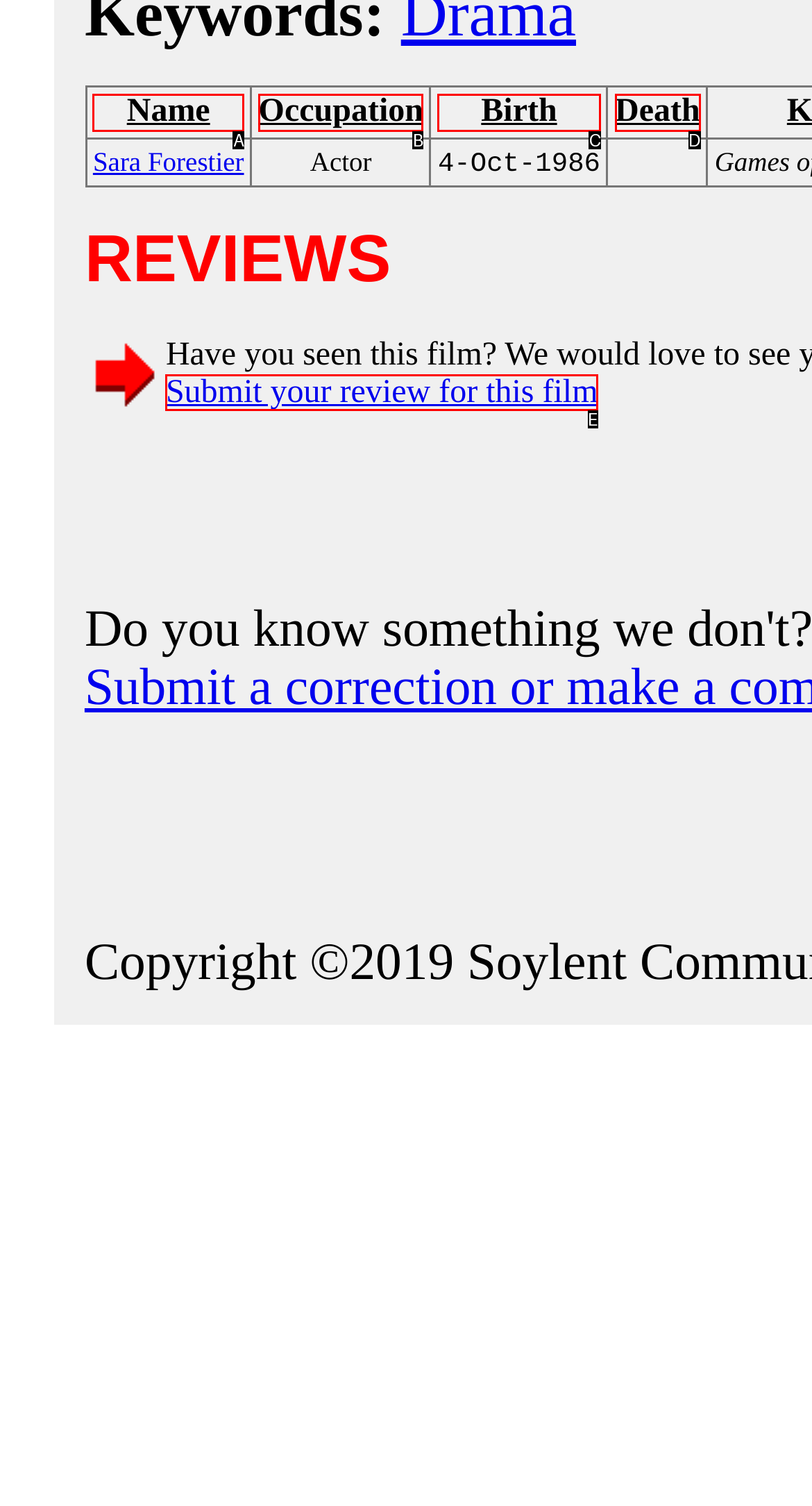Select the letter from the given choices that aligns best with the description: Name. Reply with the specific letter only.

A